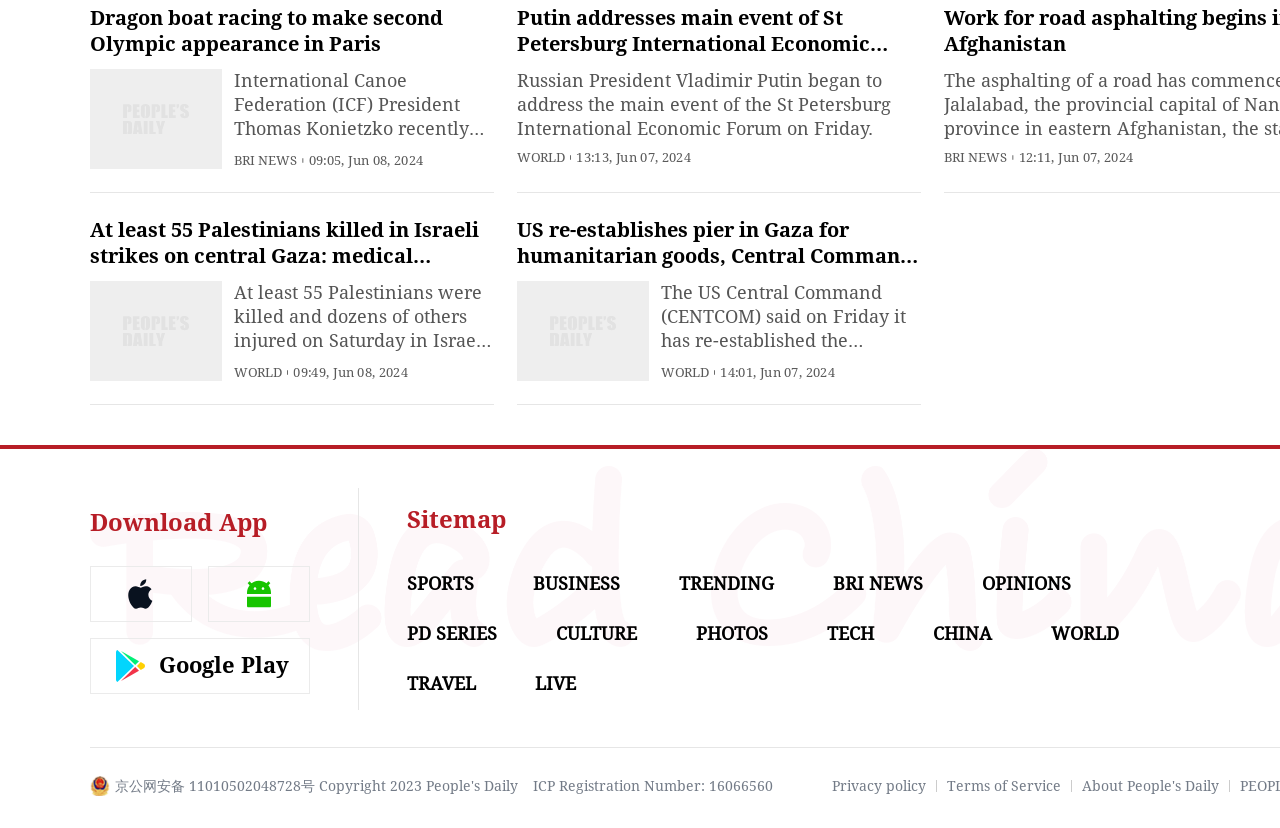Find the bounding box coordinates of the element to click in order to complete the given instruction: "Read news about Dragon boat racing."

[0.07, 0.007, 0.346, 0.068]